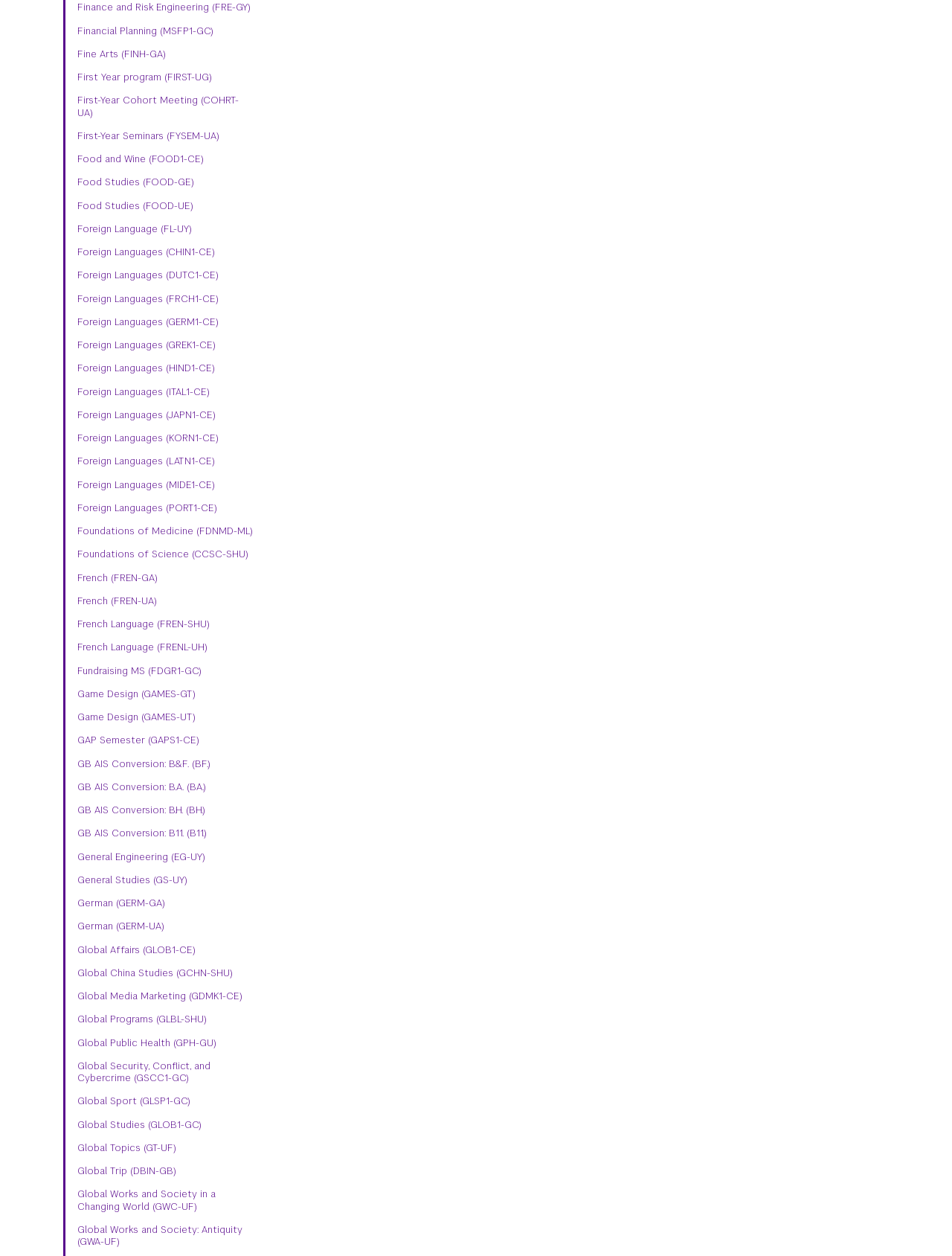Locate the bounding box coordinates of the clickable element to fulfill the following instruction: "Explore Food and Wine course". Provide the coordinates as four float numbers between 0 and 1 in the format [left, top, right, bottom].

[0.081, 0.122, 0.266, 0.132]